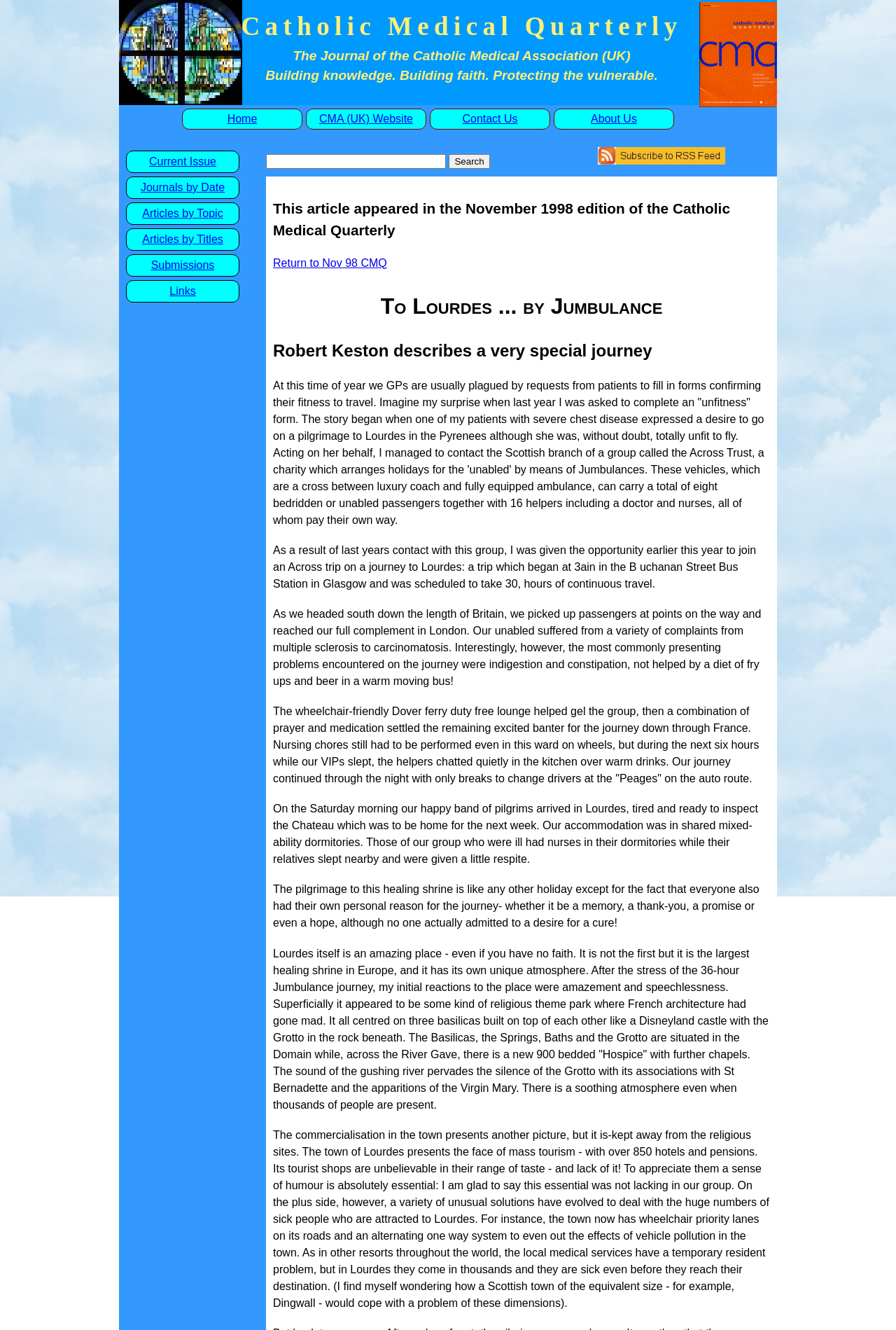Can you identify the bounding box coordinates of the clickable region needed to carry out this instruction: 'Return to Nov 98 CMQ'? The coordinates should be four float numbers within the range of 0 to 1, stated as [left, top, right, bottom].

[0.305, 0.193, 0.432, 0.202]